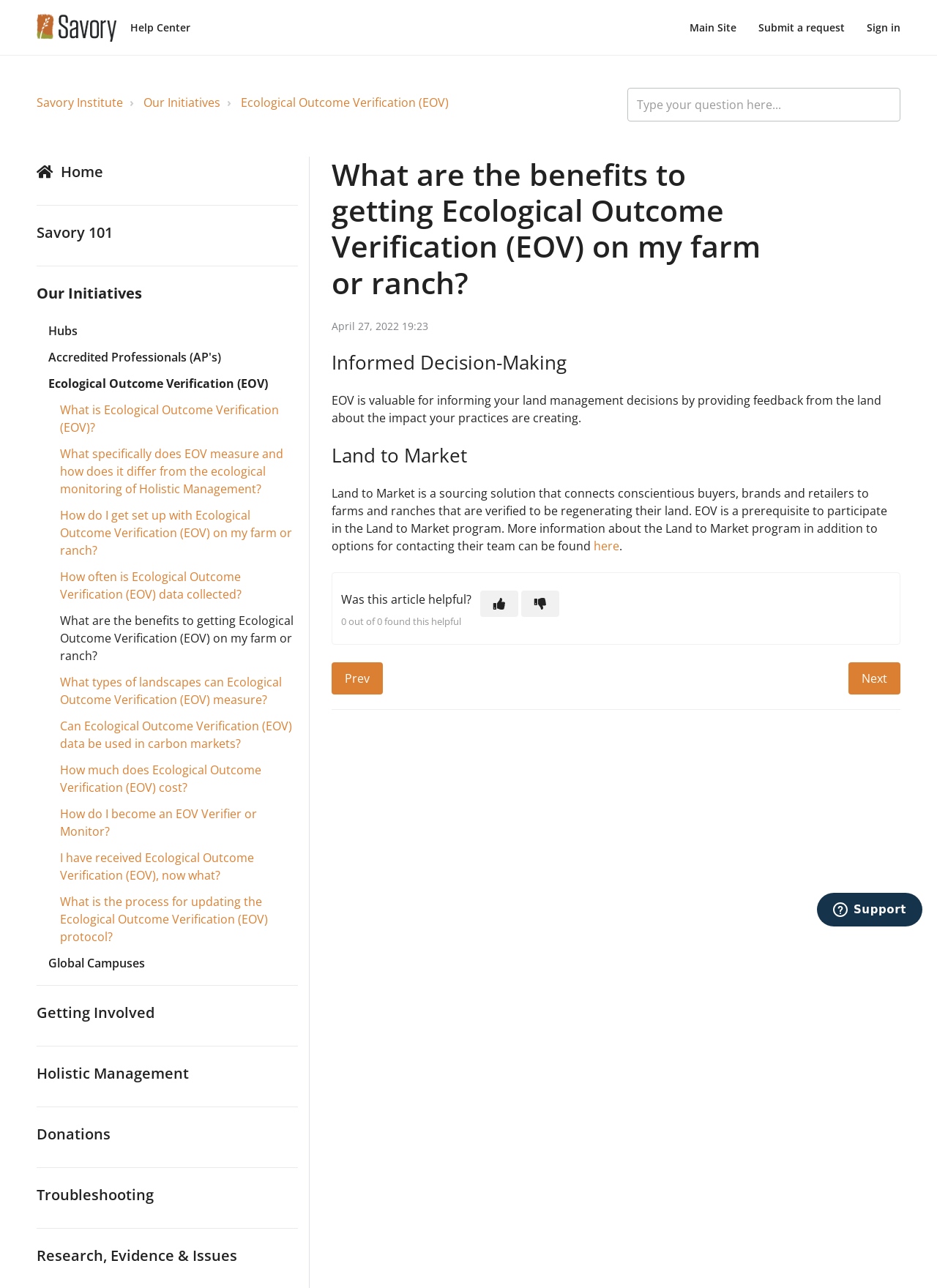Provide the bounding box coordinates for the UI element that is described by this text: "Ecological Outcome Verification (EOV)". The coordinates should be in the form of four float numbers between 0 and 1: [left, top, right, bottom].

[0.257, 0.073, 0.479, 0.086]